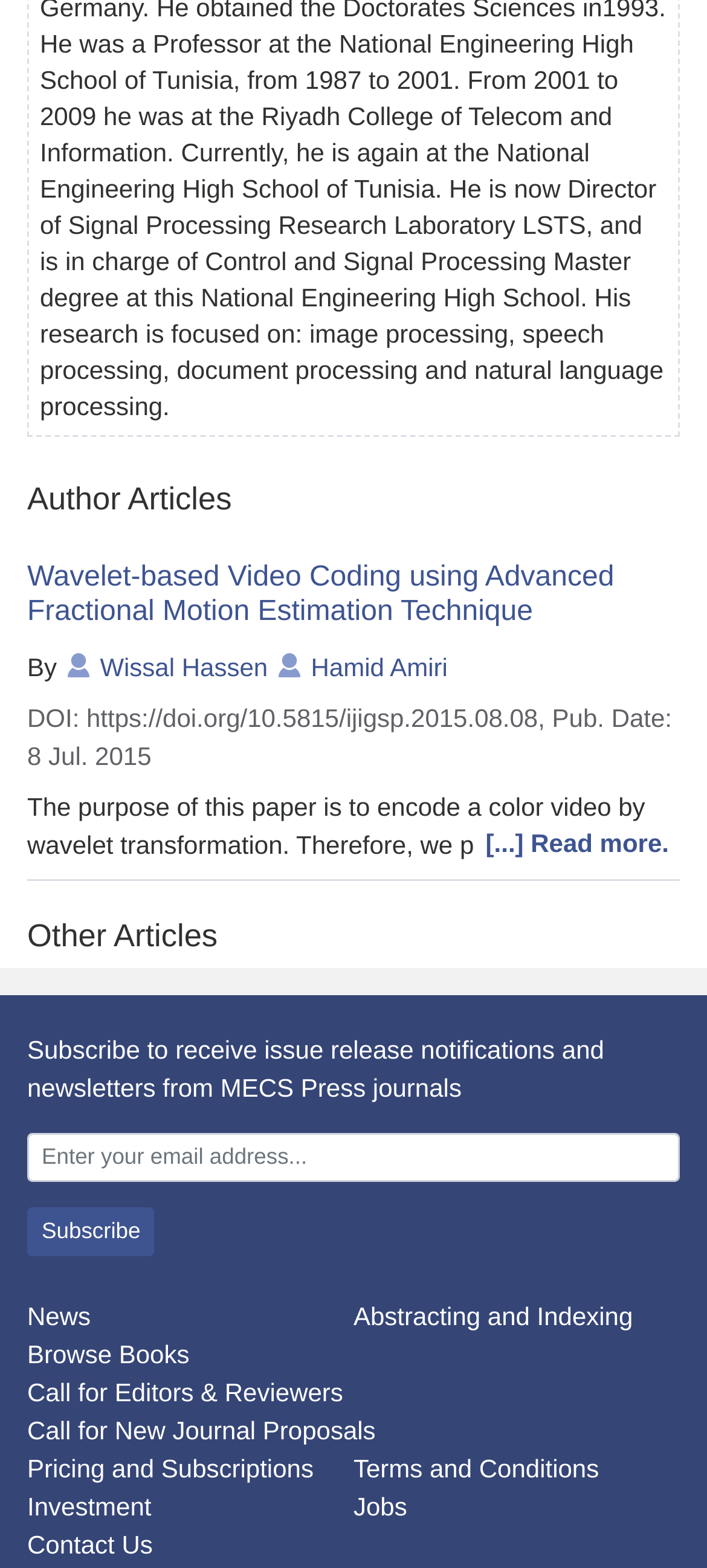Find and specify the bounding box coordinates that correspond to the clickable region for the instruction: "Subscribe to receive issue release notifications and newsletters from MECS Press journals".

[0.038, 0.77, 0.219, 0.801]